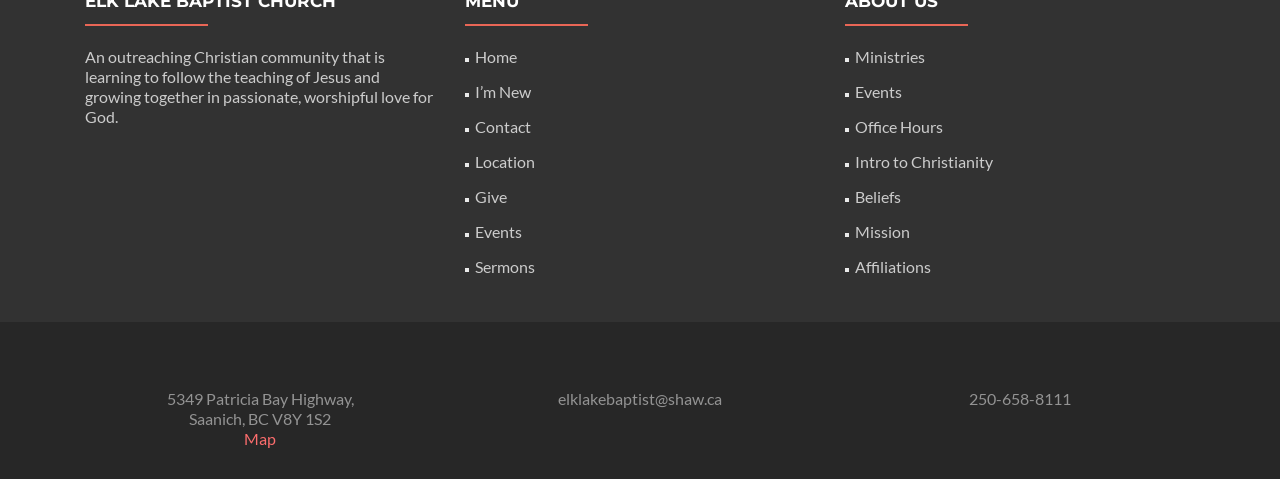Using the given element description, provide the bounding box coordinates (top-left x, top-left y, bottom-right x, bottom-right y) for the corresponding UI element in the screenshot: Office Hours

[0.668, 0.244, 0.737, 0.284]